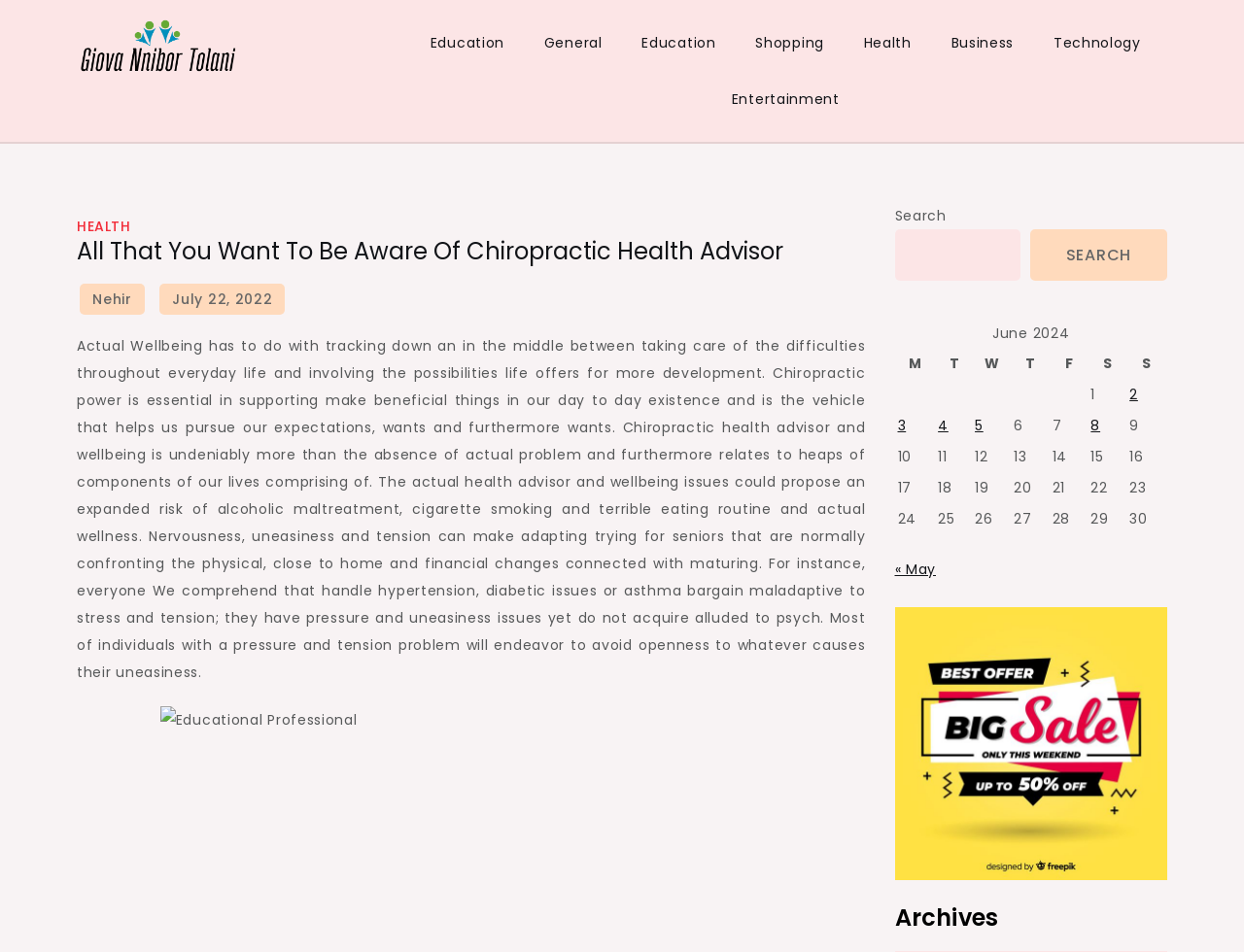What is the category of the webpage?
Answer with a single word or phrase by referring to the visual content.

Health